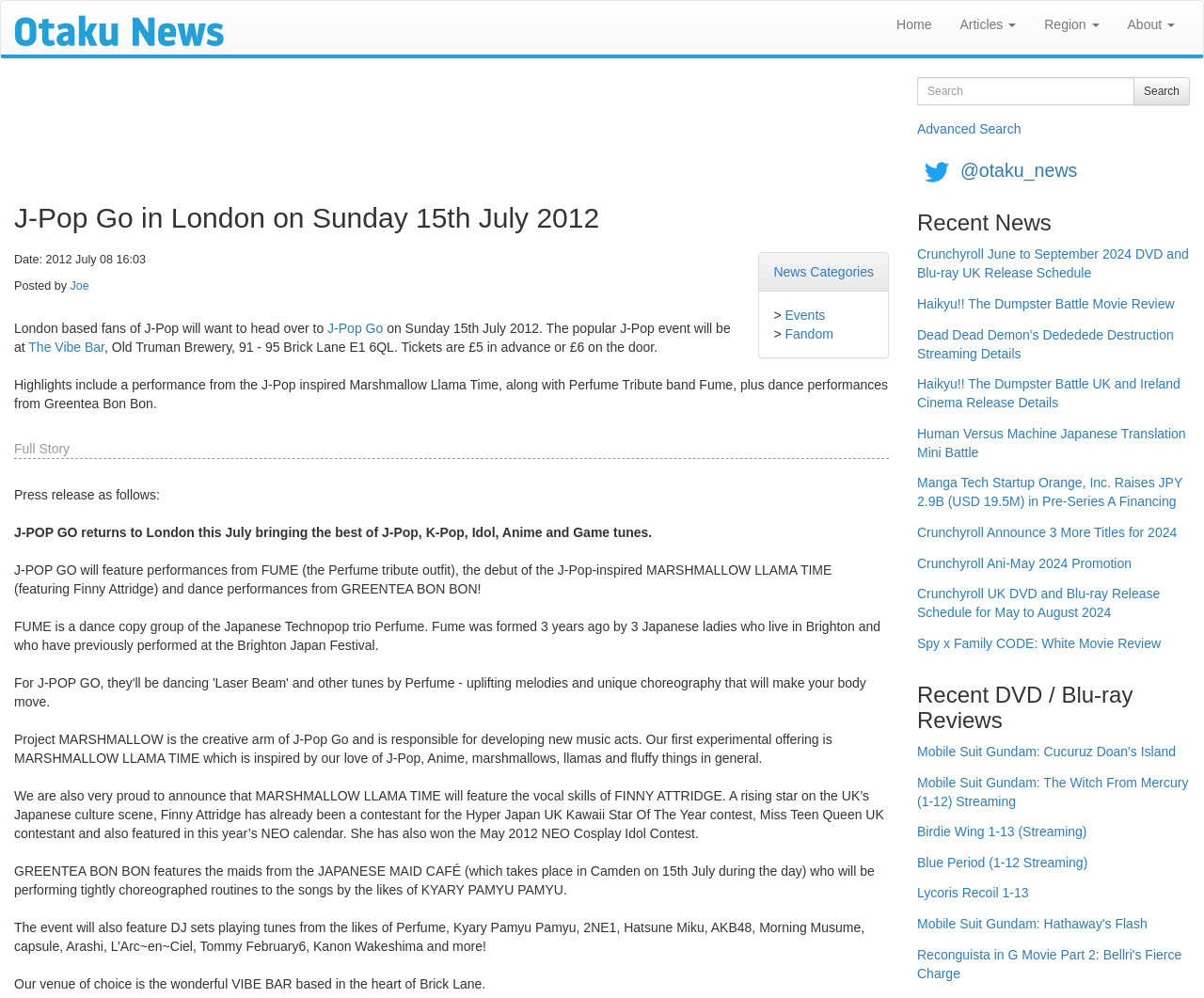Illustrate the webpage's structure and main components comprehensively.

The webpage is about Otaku News, a website that provides news and information about Japanese pop culture, anime, and manga. At the top of the page, there is a header section with a logo and a navigation menu that includes links to "Home", "Articles", "Region", and "About". 

Below the header, there is a prominent heading that reads "J-Pop Go in London on Sunday 15th July 2012". This is followed by a brief introduction to the event, which is a J-Pop event featuring performances from Marshmallow Llama Time, Fume, and Greentea Bon Bon. The event will take place at The Vibe Bar in London.

The main content of the page is divided into sections. The first section provides more details about the event, including the schedule, ticket prices, and a press release. The second section features a series of paragraphs that provide more information about the performers, including Fume, Marshmallow Llama Time, and Greentea Bon Bon.

On the right-hand side of the page, there is a search bar and a section titled "Recent News" that lists several news articles related to anime and manga. Each article is represented by a link with a brief title. Below the "Recent News" section, there is another section titled "Recent DVD / Blu-ray Reviews" that lists several DVD and Blu-ray reviews.

At the bottom of the page, there are links to follow Otaku News on Twitter and a section that lists several news articles again. The page also has several images, including a logo for Otaku News and an image for the Twitter link.